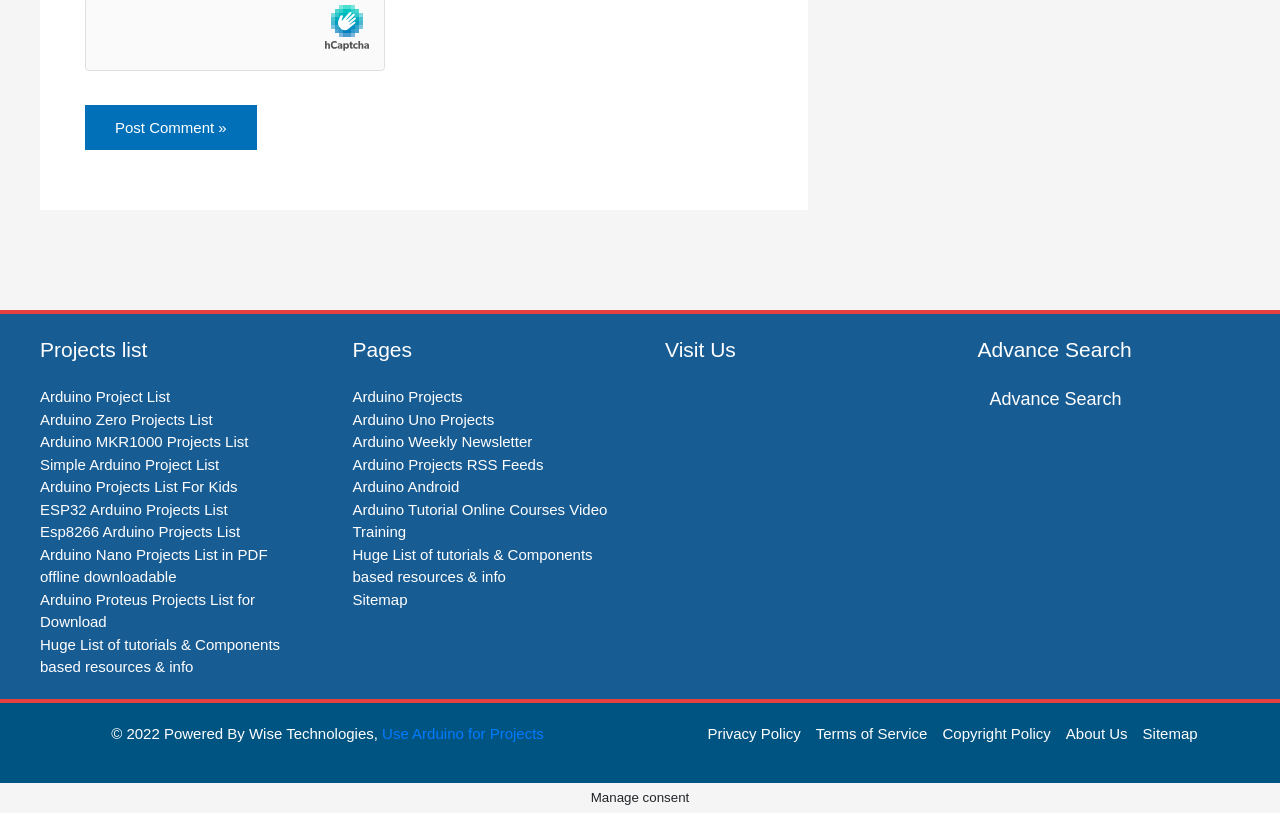Please find and report the bounding box coordinates of the element to click in order to perform the following action: "Follow the 'Facebook' link". The coordinates should be expressed as four float numbers between 0 and 1, in the format [left, top, right, bottom].

[0.52, 0.493, 0.559, 0.514]